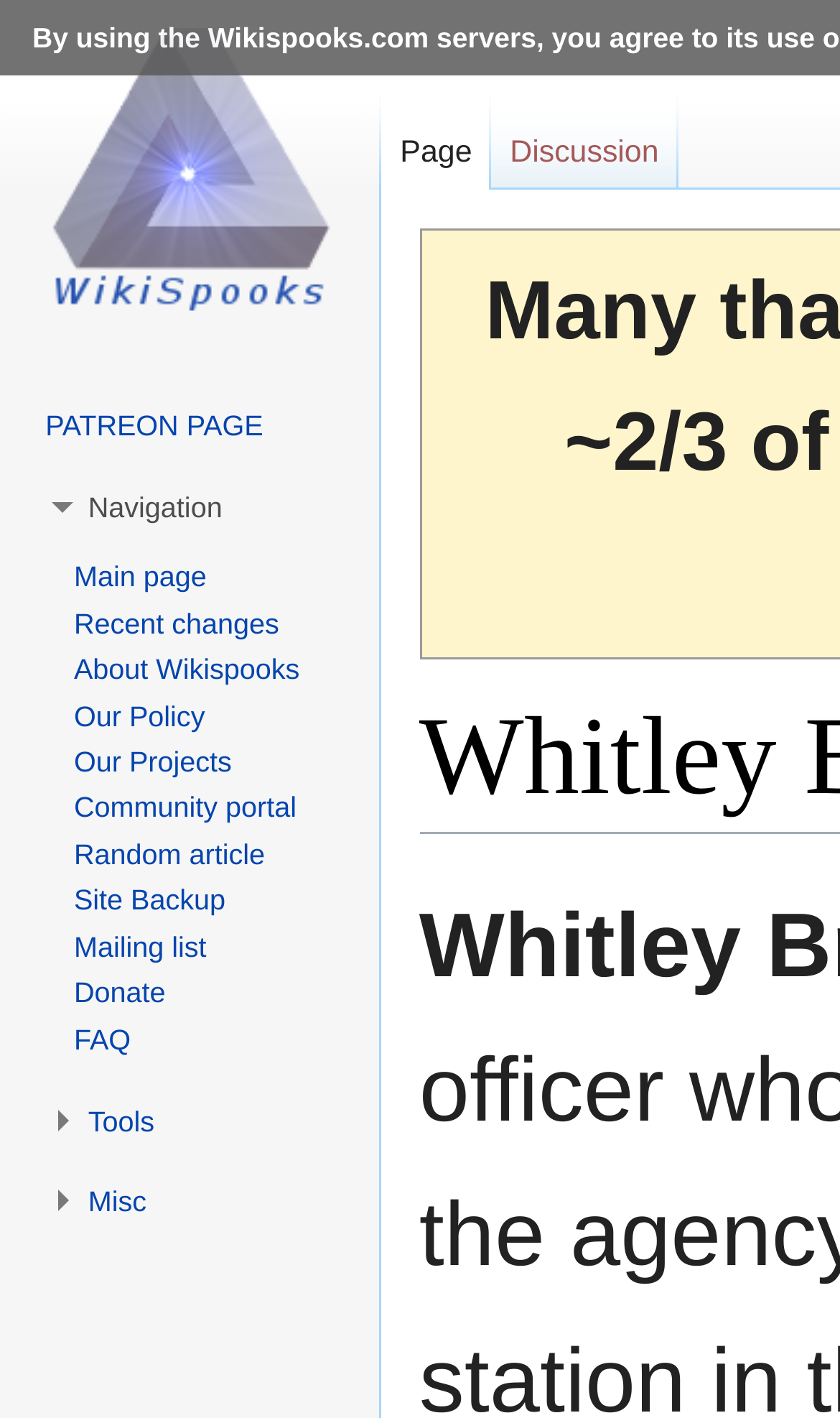What is the function of the 'Jump to navigation' link?
Can you give a detailed and elaborate answer to the question?

The 'Jump to navigation' link allows users to quickly navigate to the navigation section of the webpage, skipping other content.